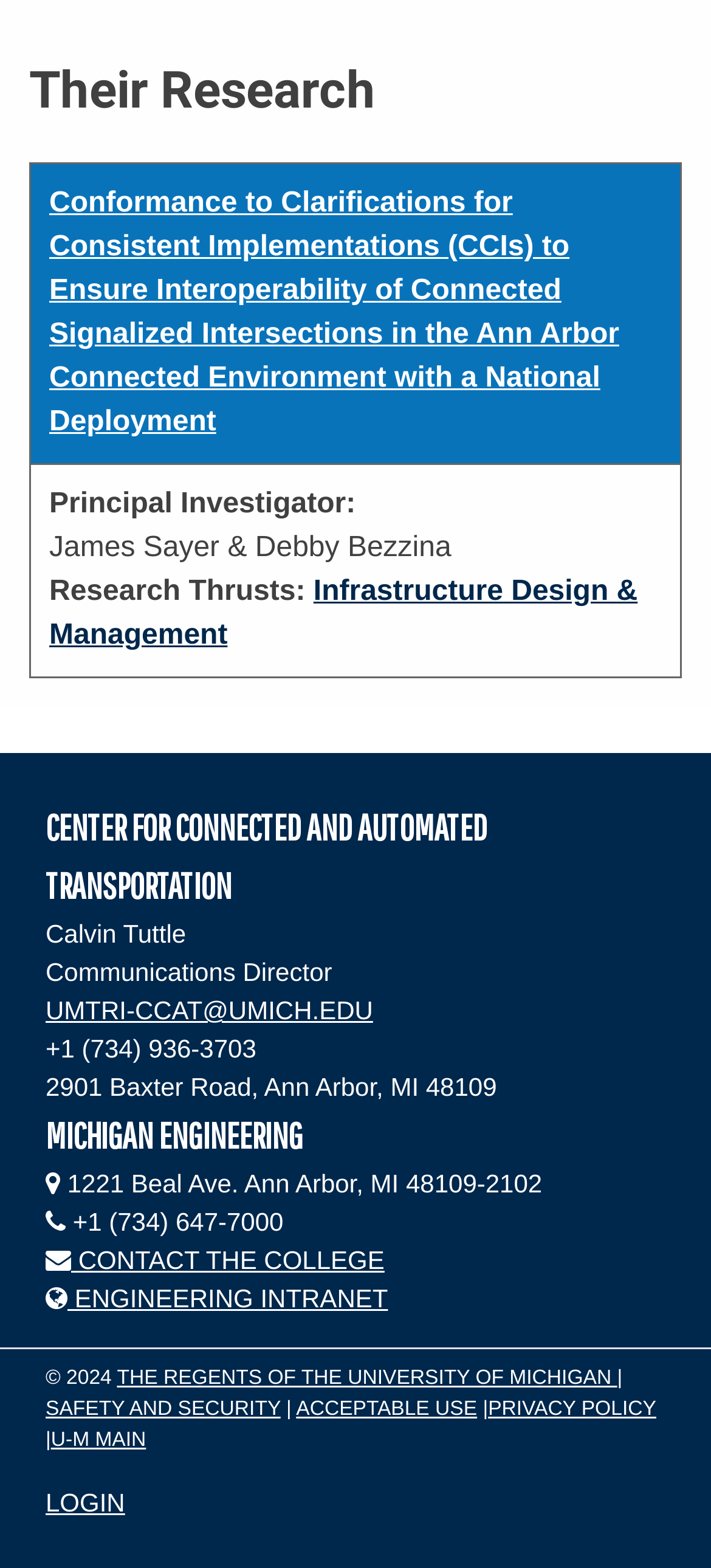What is the name of the research center?
Use the image to answer the question with a single word or phrase.

CENTER FOR CONNECTED AND AUTOMATED TRANSPORTATION